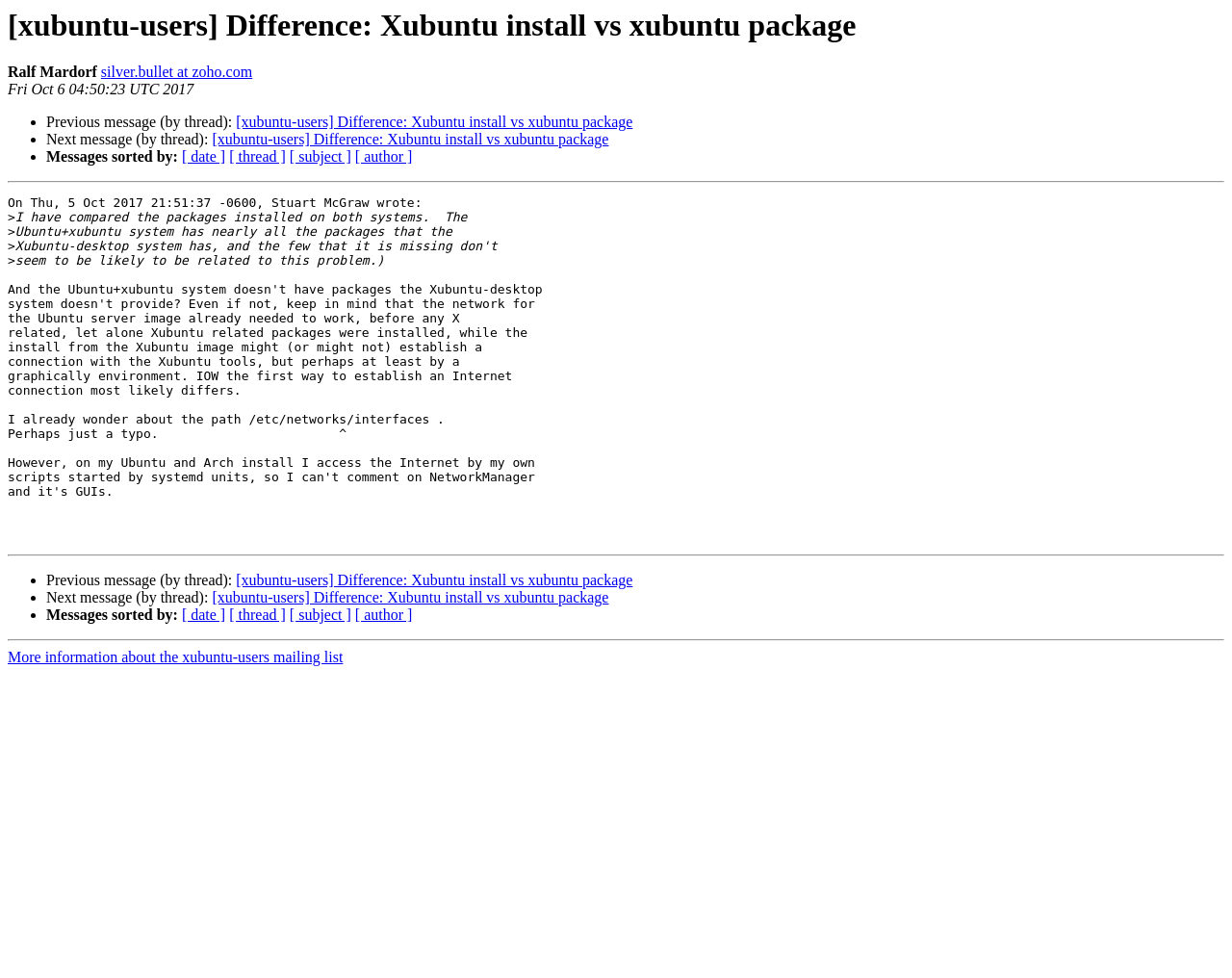Find the bounding box coordinates of the clickable region needed to perform the following instruction: "Reply to the thread". The coordinates should be provided as four float numbers between 0 and 1, i.e., [left, top, right, bottom].

[0.192, 0.585, 0.514, 0.602]